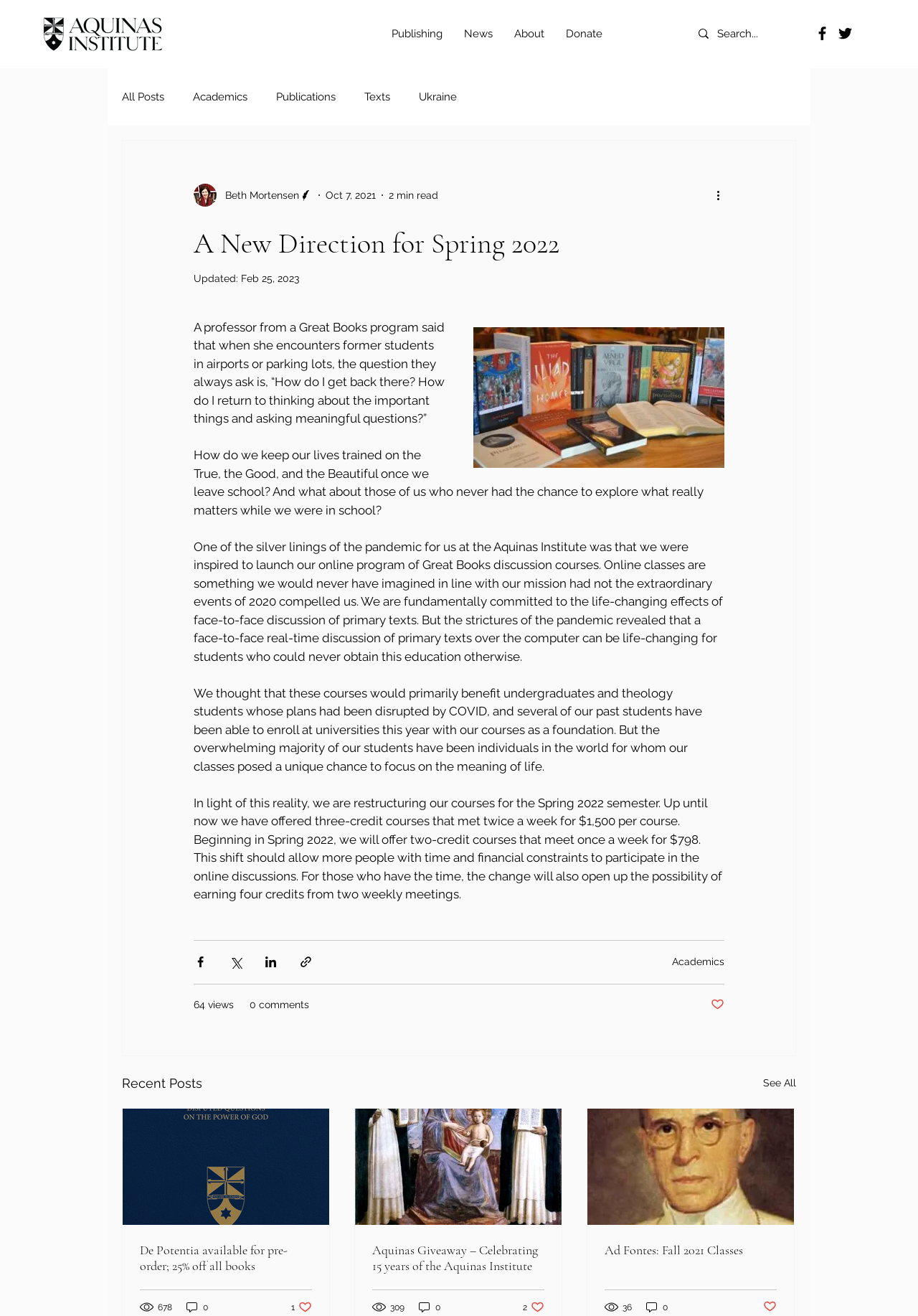What is the category of the link 'Ukraine'?
Provide a one-word or short-phrase answer based on the image.

Texts